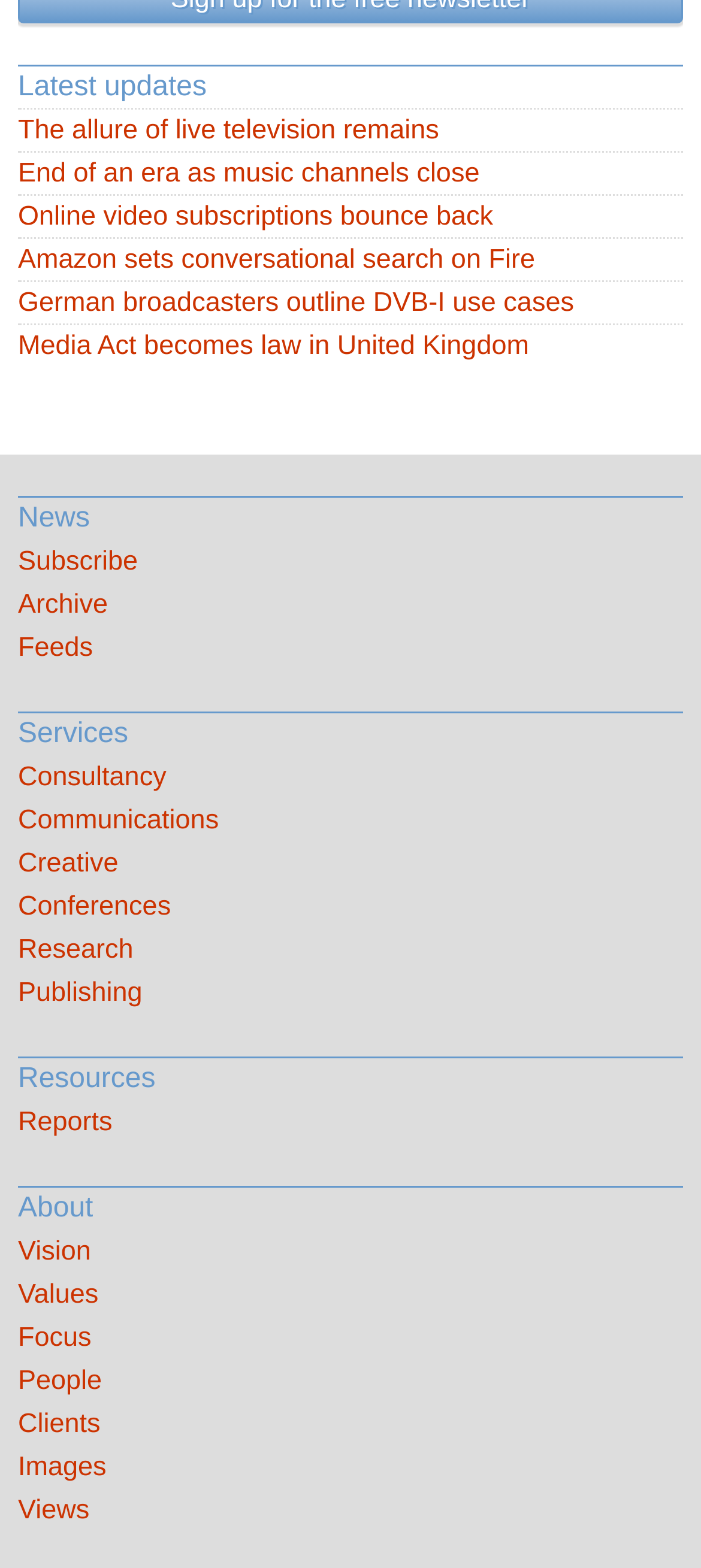What is the second news category?
Please provide a single word or phrase as the answer based on the screenshot.

News